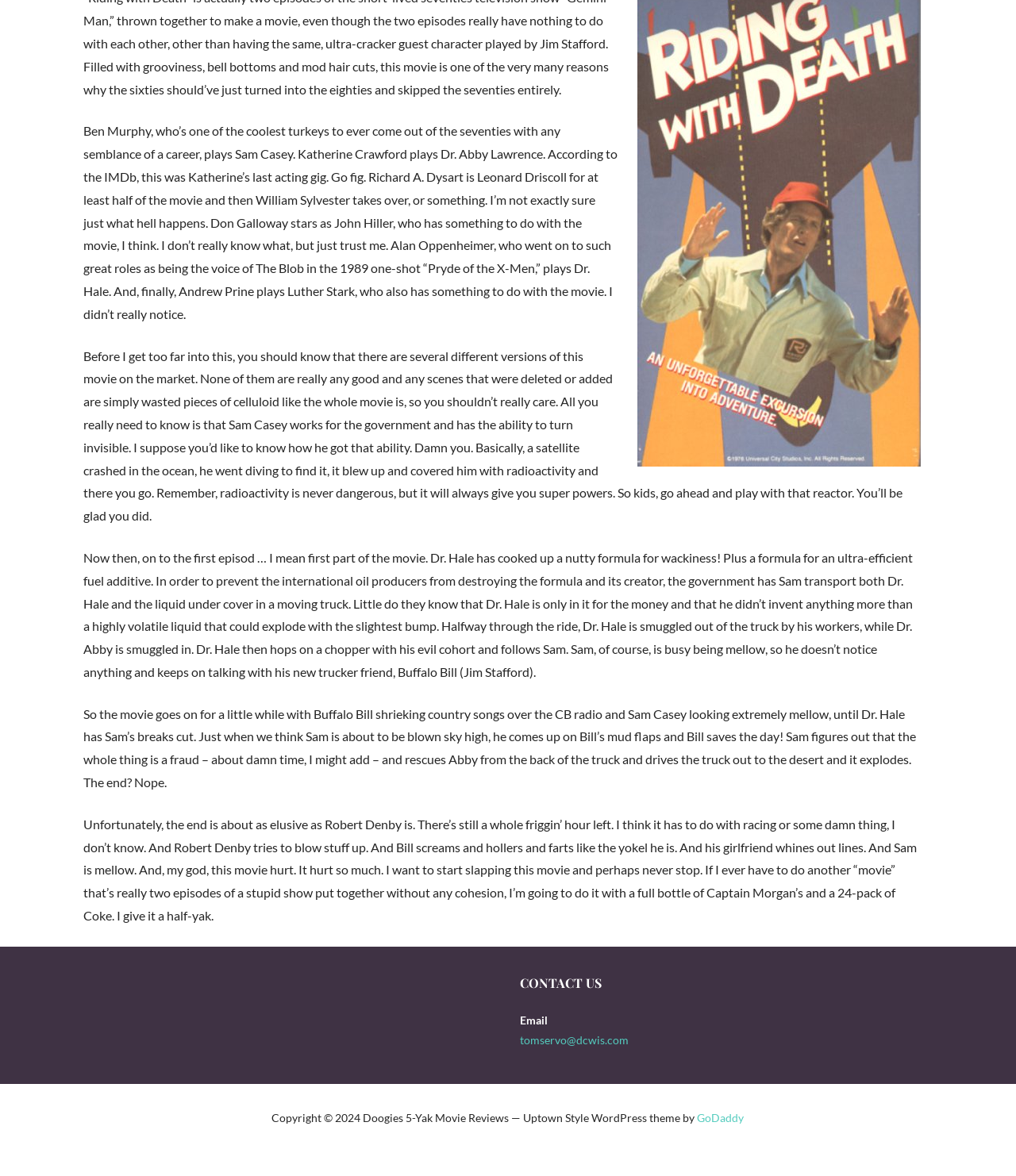Locate the bounding box of the user interface element based on this description: "GoDaddy".

[0.686, 0.944, 0.732, 0.956]